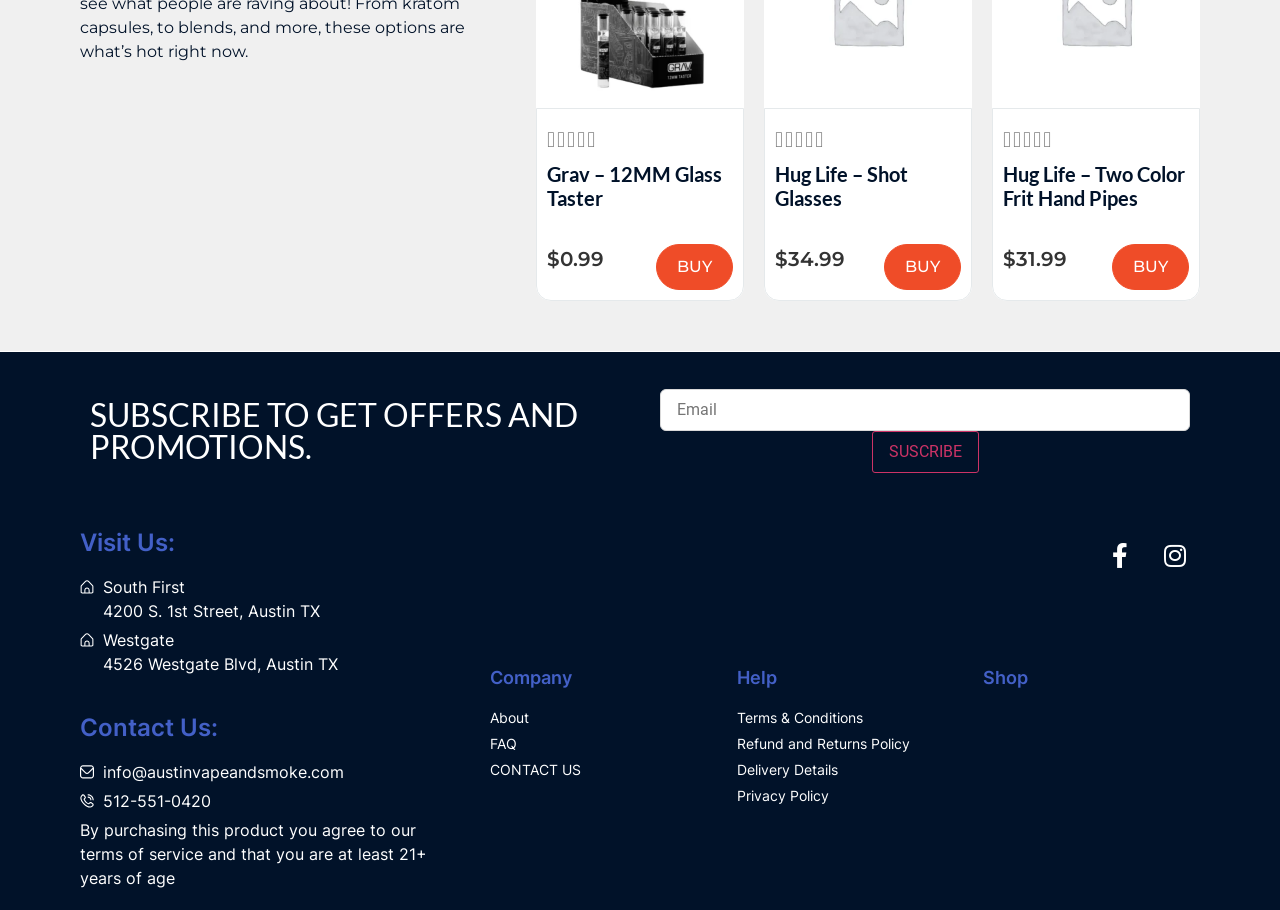Locate the bounding box coordinates of the clickable area to execute the instruction: "Click the About link under Company". Provide the coordinates as four float numbers between 0 and 1, represented as [left, top, right, bottom].

[0.383, 0.777, 0.544, 0.8]